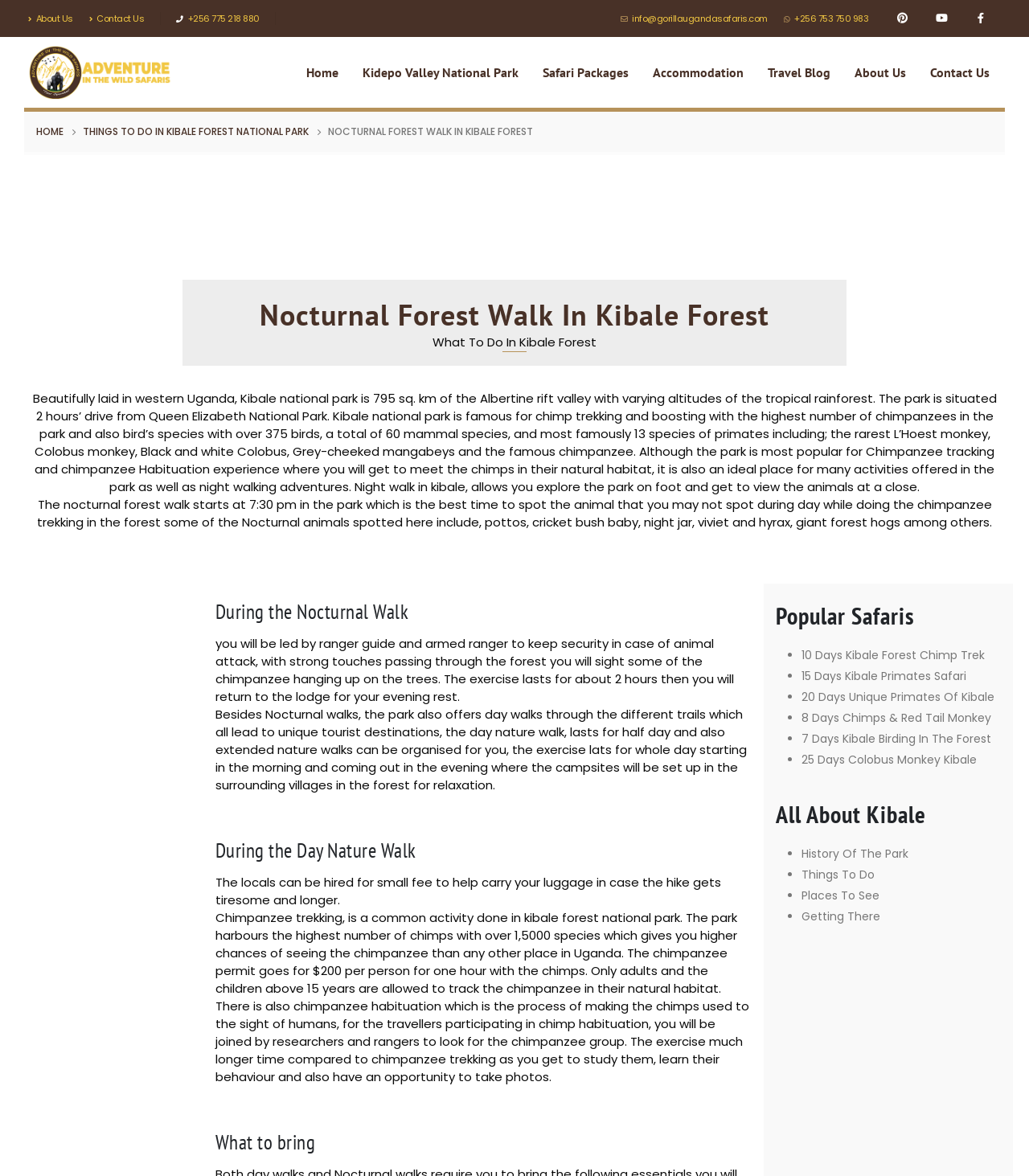Locate the bounding box coordinates of the clickable area needed to fulfill the instruction: "Contact us through phone number".

[0.182, 0.01, 0.252, 0.021]